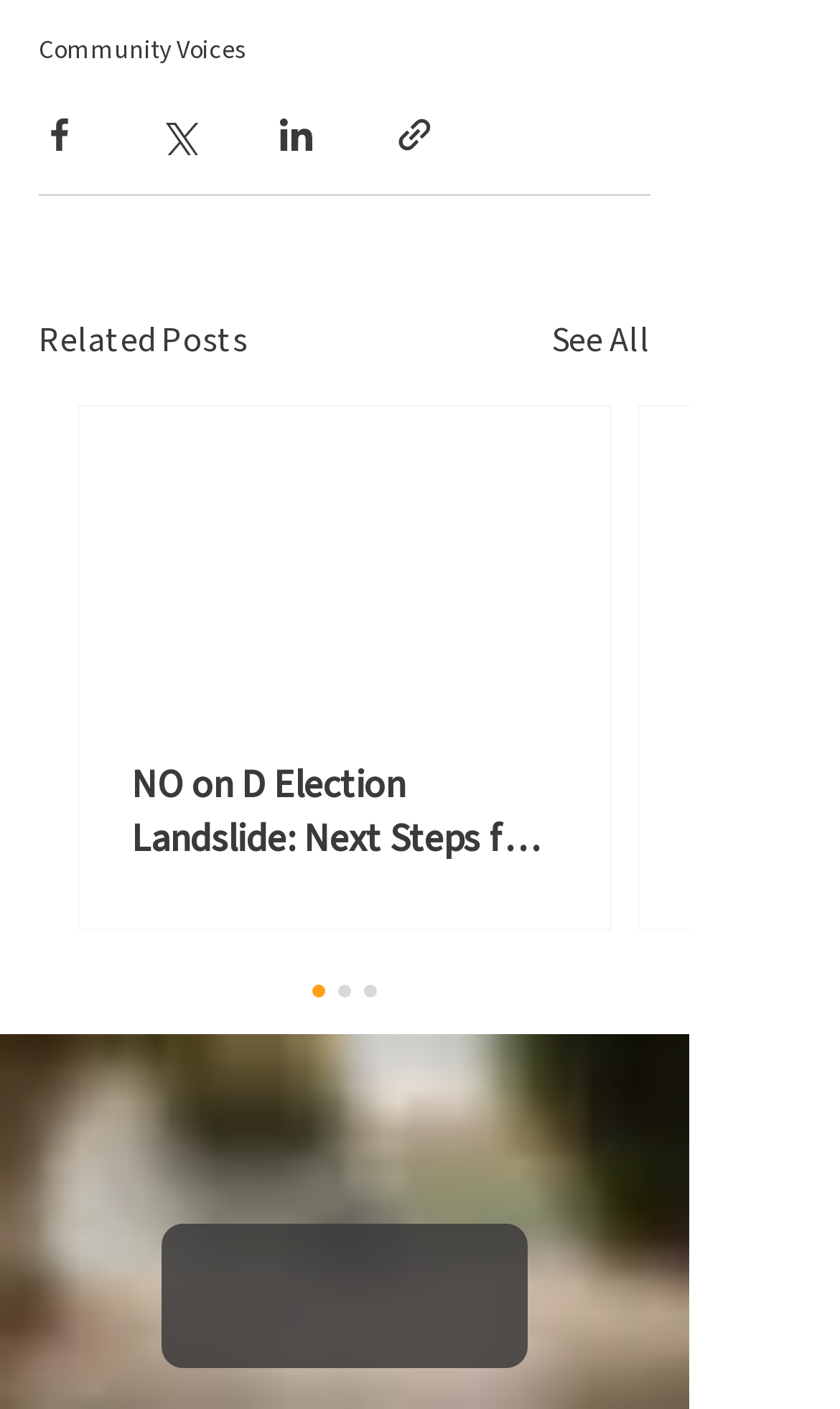What is the last link in the social bar?
Refer to the image and provide a detailed answer to the question.

By examining the social bar at the bottom of the webpage, we can see that the last link is 'Twitter', which is indicated by the link 'Twitter' with a bounding box of [0.492, 0.901, 0.582, 0.955].